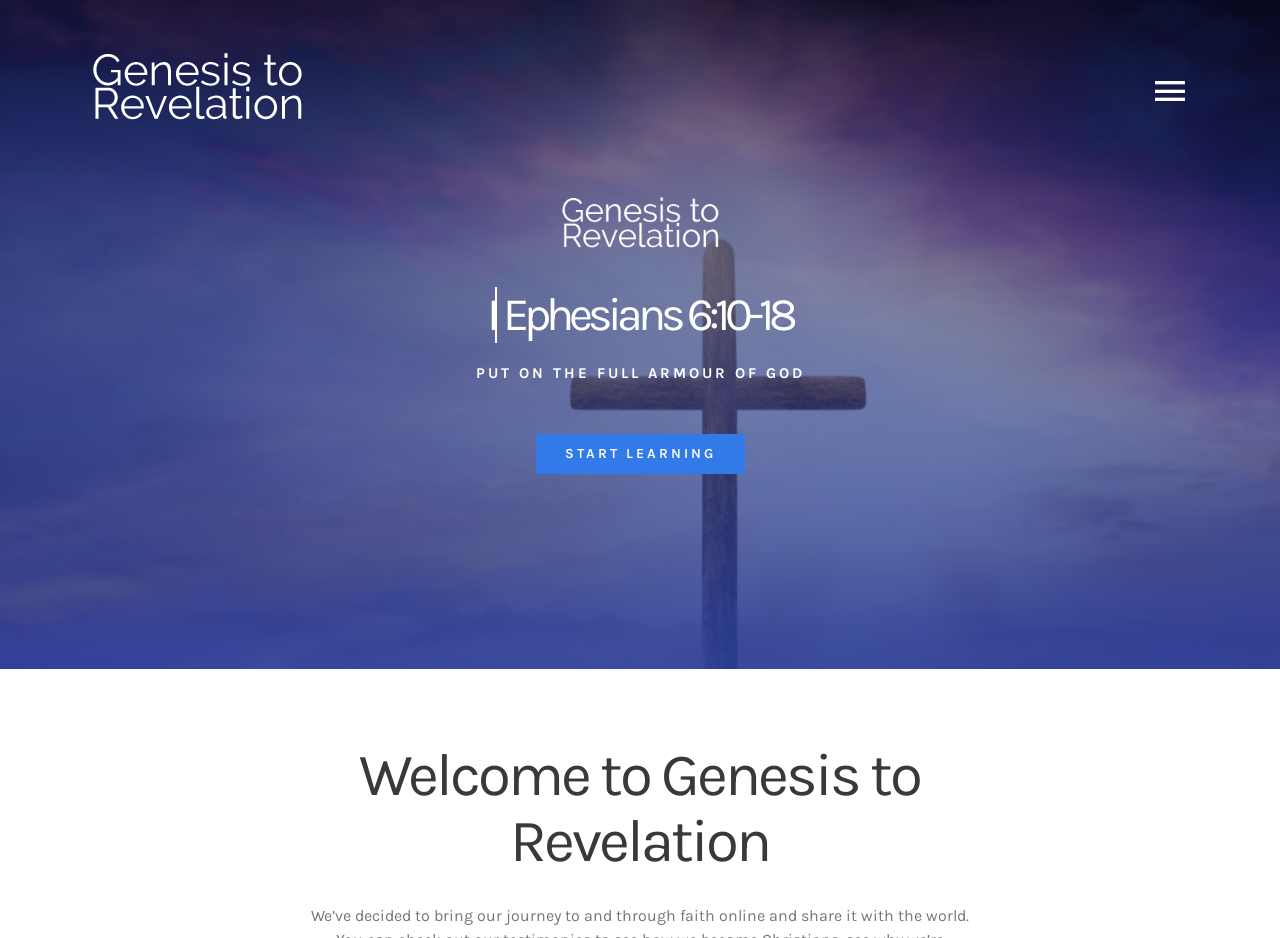Find the bounding box coordinates of the clickable area that will achieve the following instruction: "Click the Genesis to Revelation Logo".

[0.07, 0.051, 0.237, 0.071]